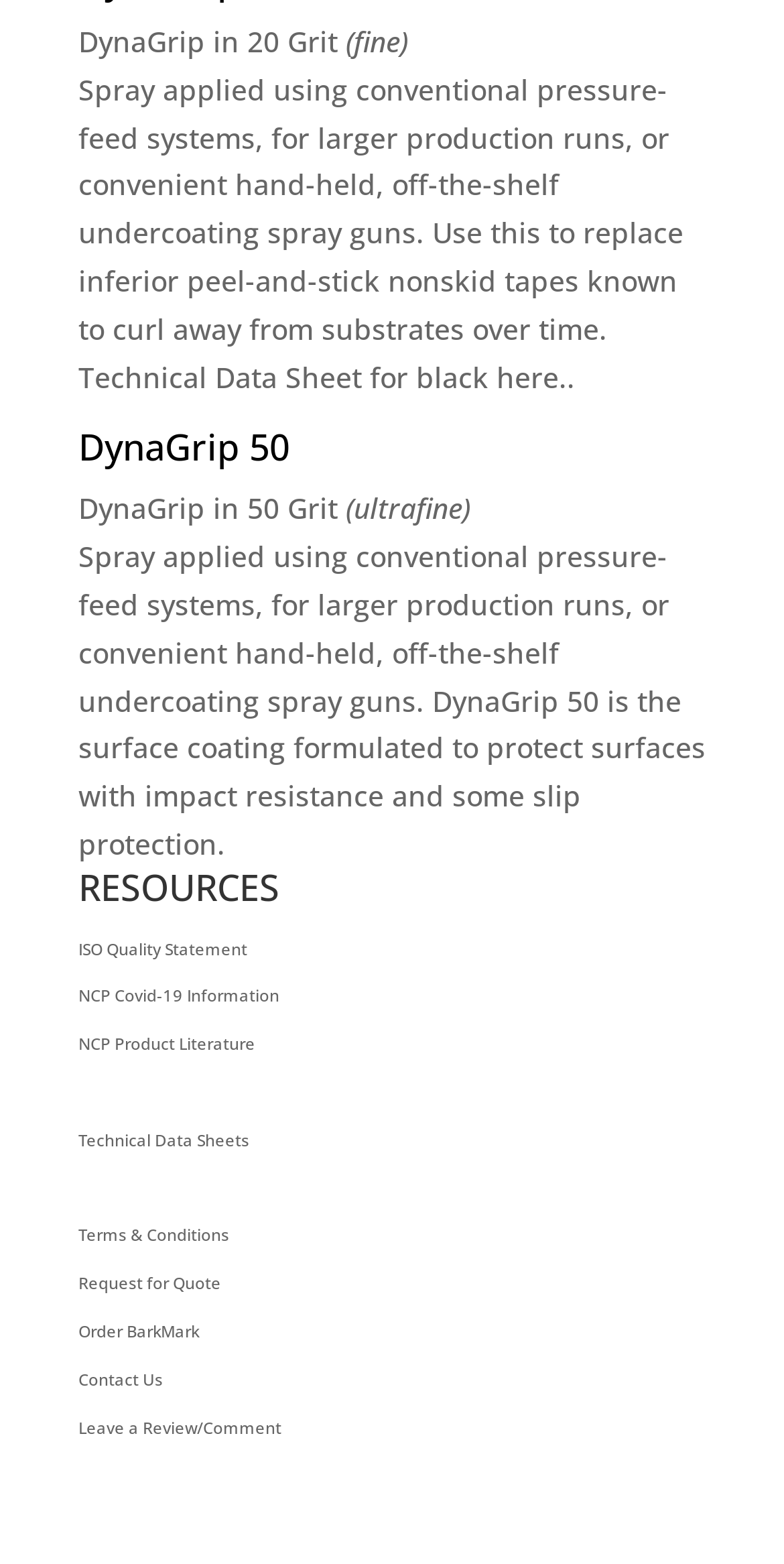How many types of DynaGrip are mentioned on the webpage?
Answer the question in as much detail as possible.

From the webpage, we can see that there are two types of DynaGrip mentioned, one is 'DynaGrip in 20 Grit' and the other is 'DynaGrip in 50 Grit', which indicates that there are 2 types of DynaGrip mentioned on the webpage.